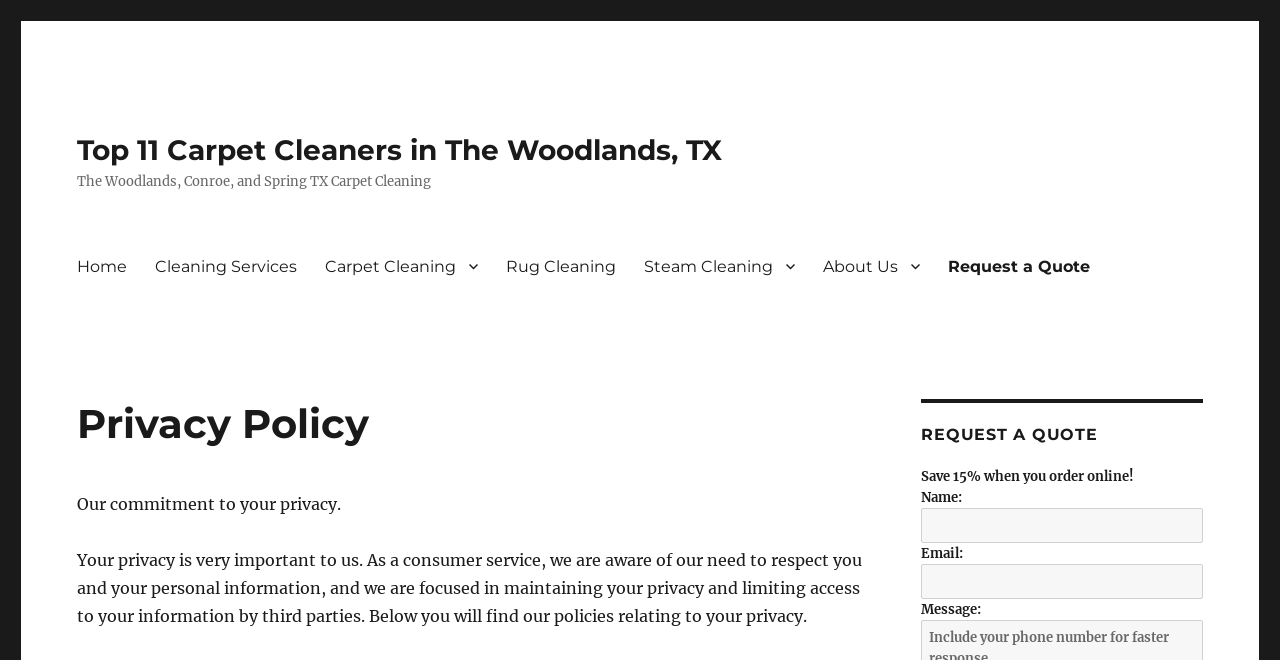Locate the bounding box coordinates of the element that should be clicked to execute the following instruction: "Click on the 'NON-FICTION' link".

None